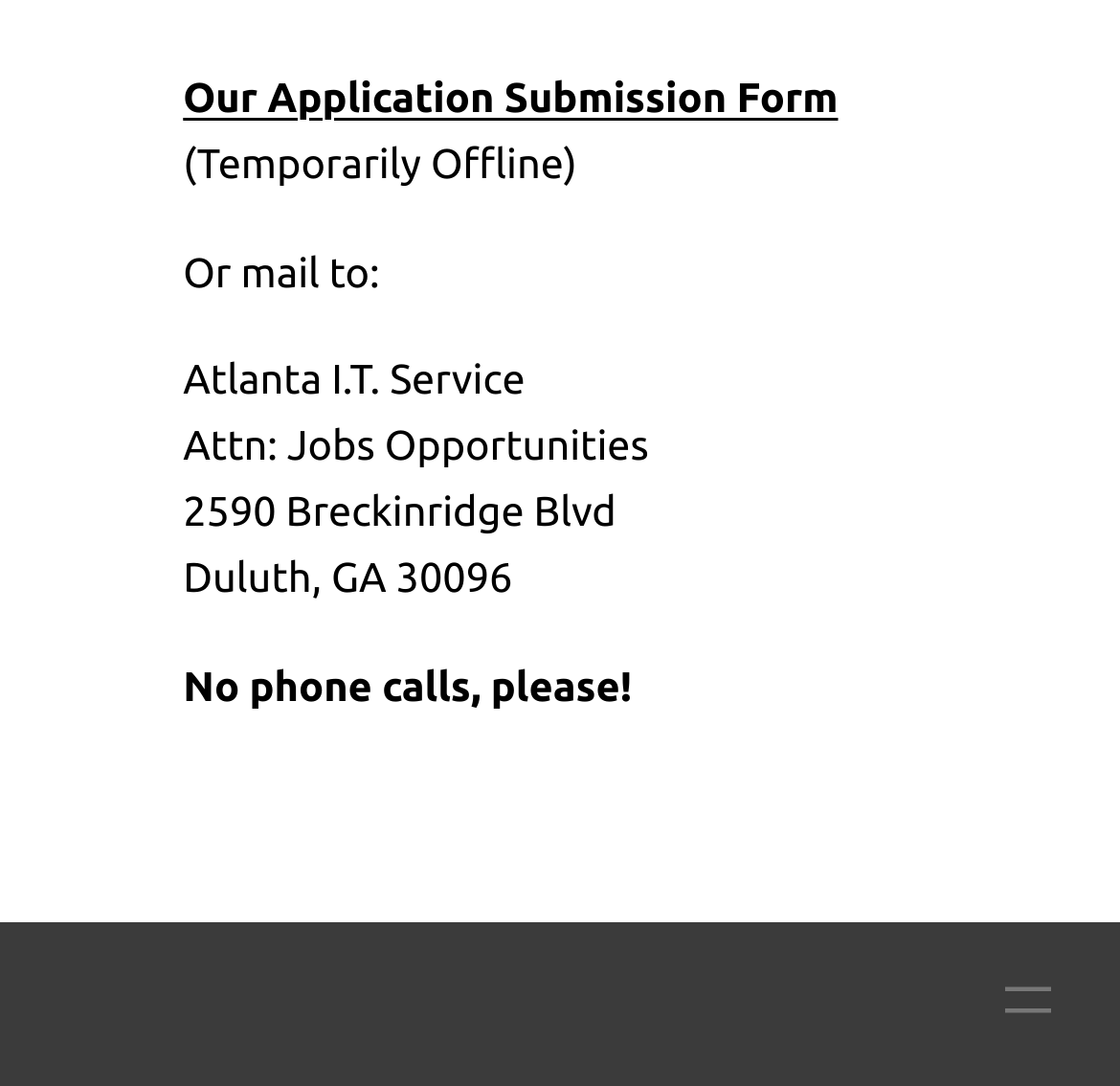Using the provided description Our Application Submission Form, find the bounding box coordinates for the UI element. Provide the coordinates in (top-left x, top-left y, bottom-right x, bottom-right y) format, ensuring all values are between 0 and 1.

[0.163, 0.069, 0.748, 0.111]